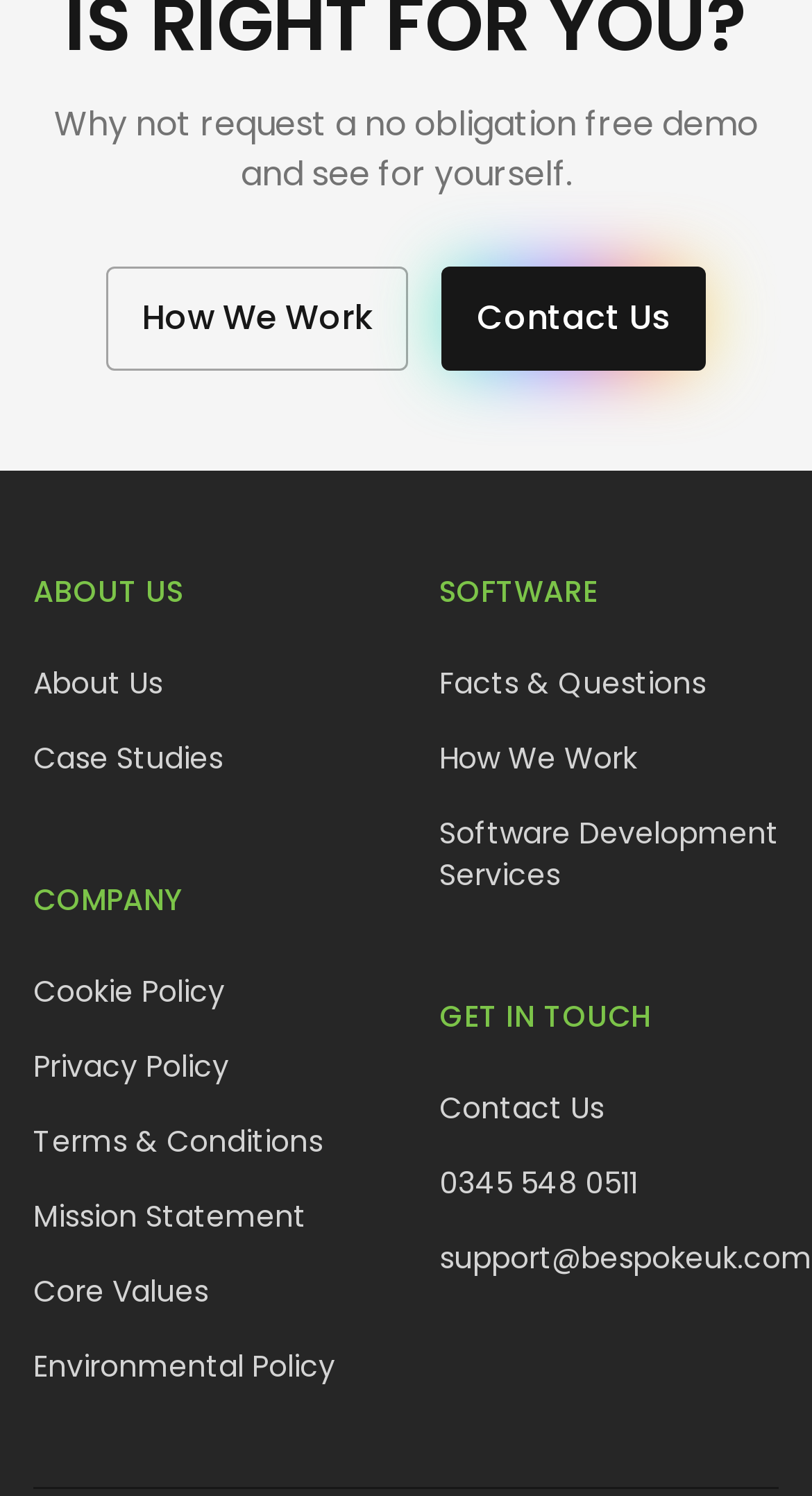Give a short answer to this question using one word or a phrase:
How many main categories are there on this webpage?

3